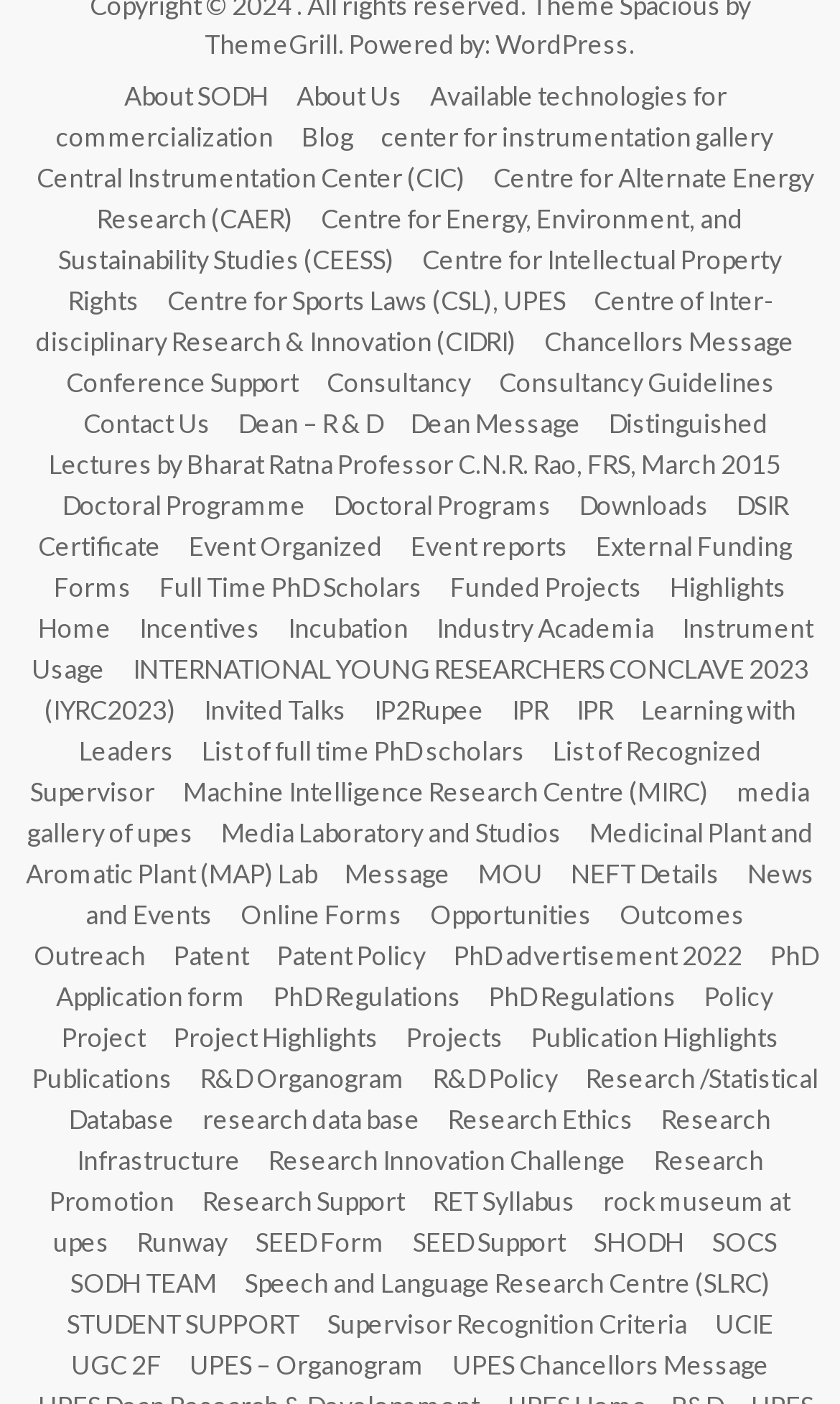Determine the bounding box coordinates of the UI element described below. Use the format (top-left x, top-left y, bottom-right x, bottom-right y) with floating point numbers between 0 and 1: Machine Intelligence Research Centre (MIRC)

[0.205, 0.545, 0.856, 0.575]